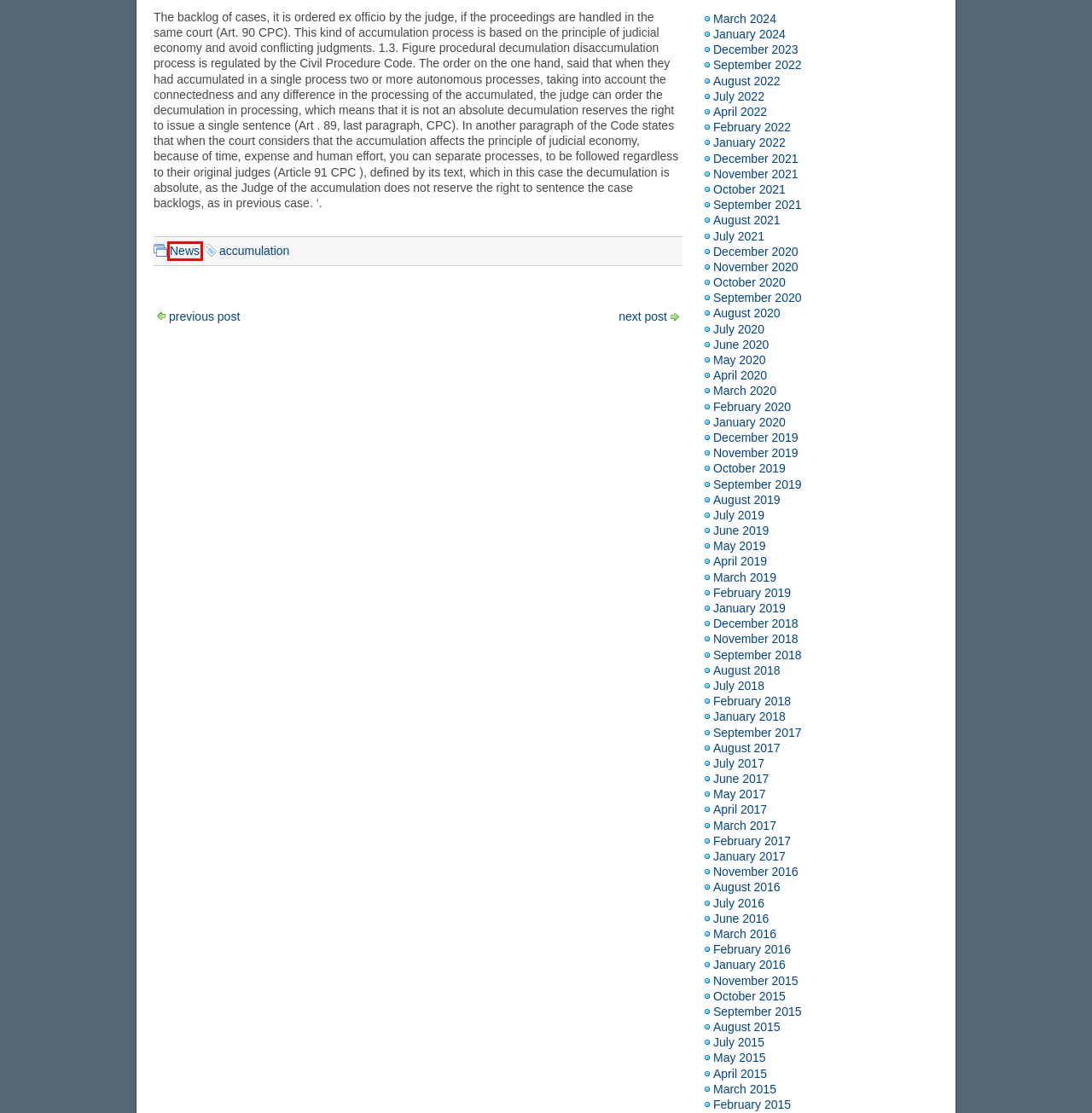Given a webpage screenshot with a red bounding box around a particular element, identify the best description of the new webpage that will appear after clicking on the element inside the red bounding box. Here are the candidates:
A. June | 2020 | Little Duck Productions
B. January | 2024 | Little Duck Productions
C. News | Little Duck Productions
D. May | 2020 | Little Duck Productions
E. August | 2019 | Little Duck Productions
F. August | 2017 | Little Duck Productions
G. July | 2017 | Little Duck Productions
H. May | 2017 | Little Duck Productions

C